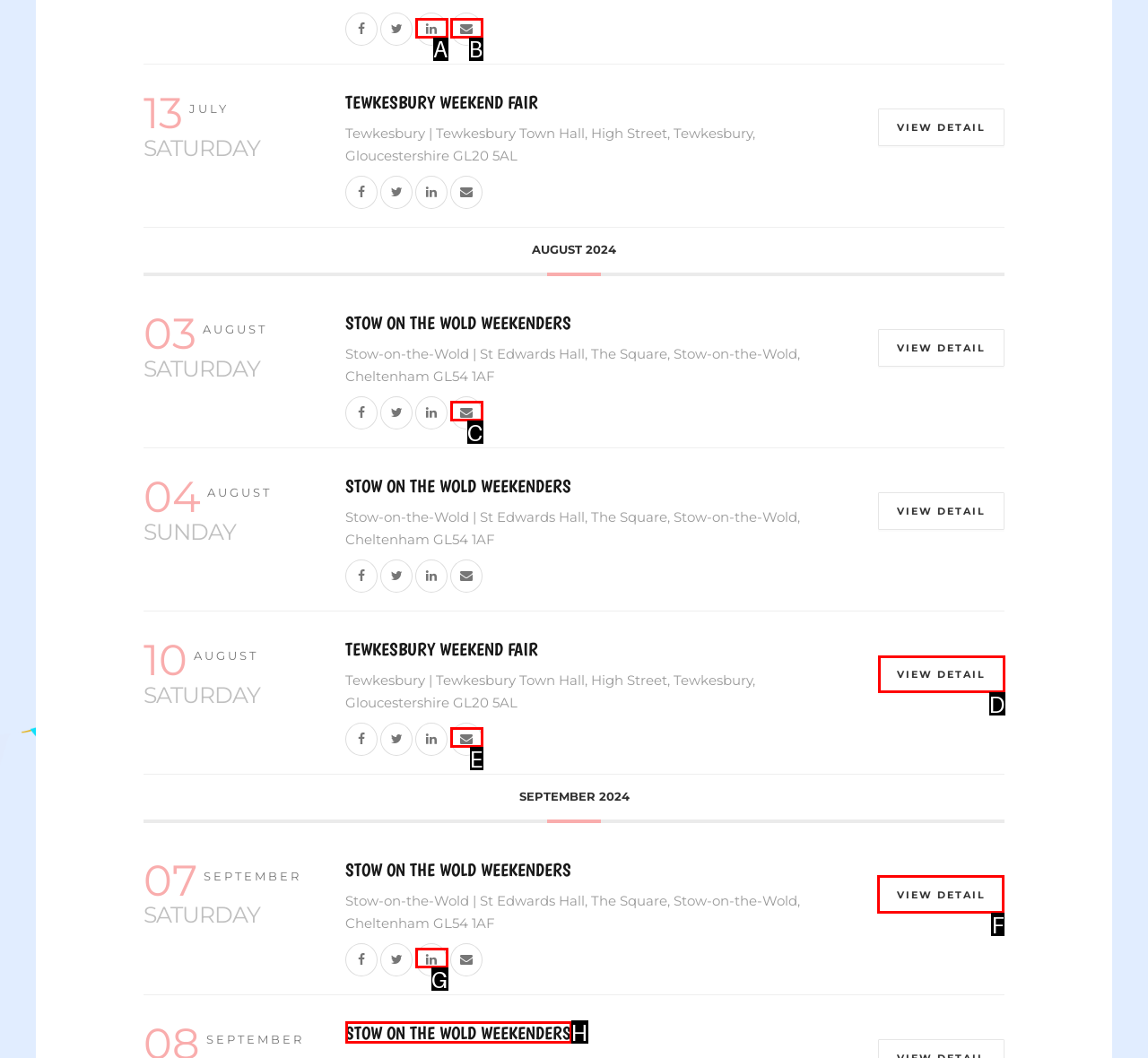Select the appropriate HTML element to click on to finish the task: View Tewkesbury Weekend Fair details.
Answer with the letter corresponding to the selected option.

D